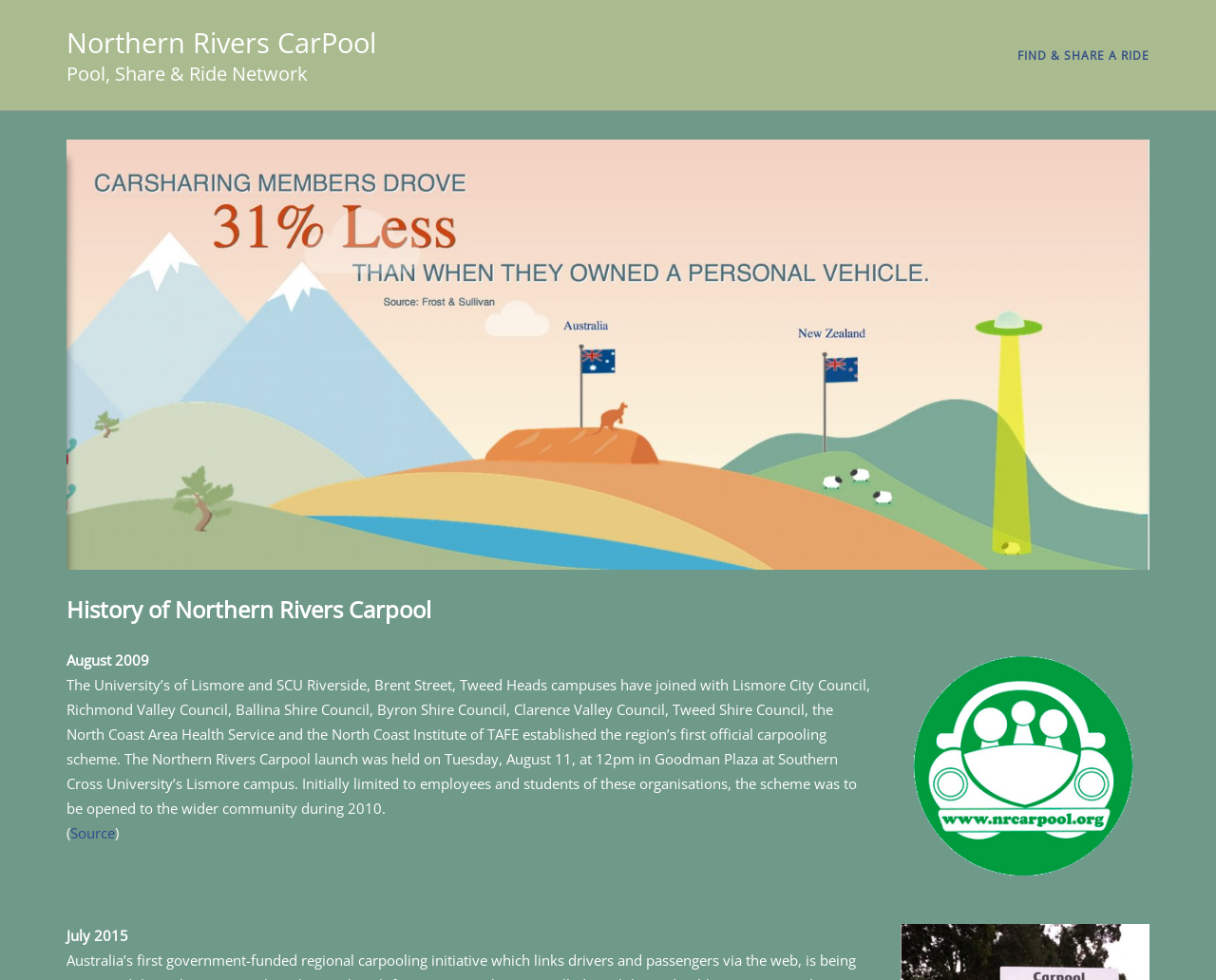What is the purpose of Northern Rivers CarPool?
Carefully analyze the image and provide a thorough answer to the question.

Based on the webpage, Northern Rivers CarPool is a platform that allows users to pool, share, and ride with others, as indicated by the heading 'Northern Rivers CarPool' and the link 'FIND & SHARE A RIDE'.